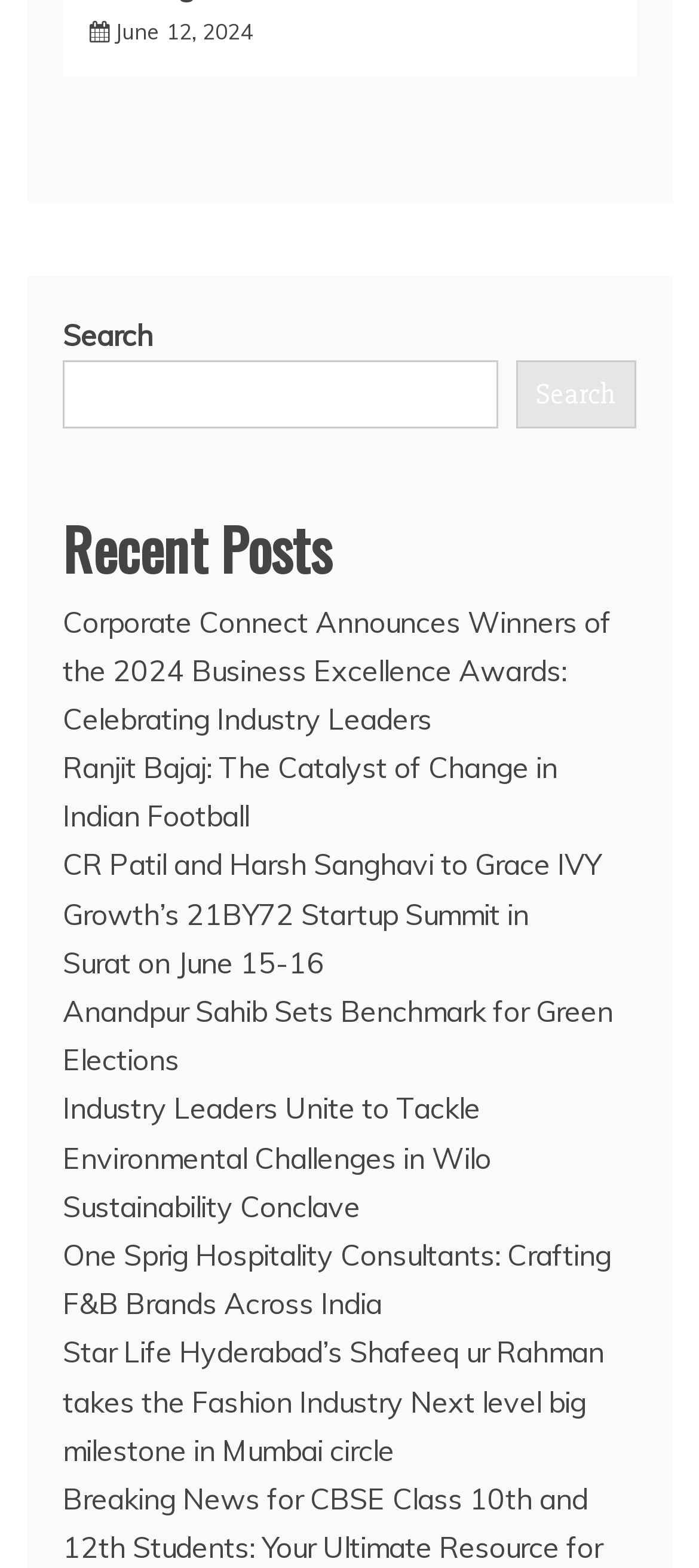What is the first word of the first link under 'Recent Posts'?
Give a thorough and detailed response to the question.

I found the first link under 'Recent Posts' with a bounding box coordinate of [0.09, 0.385, 0.874, 0.47]. The text of this link is 'Corporate Connect Announces Winners of the 2024 Business Excellence Awards: Celebrating Industry Leaders'. The first word of this link is 'Corporate'.